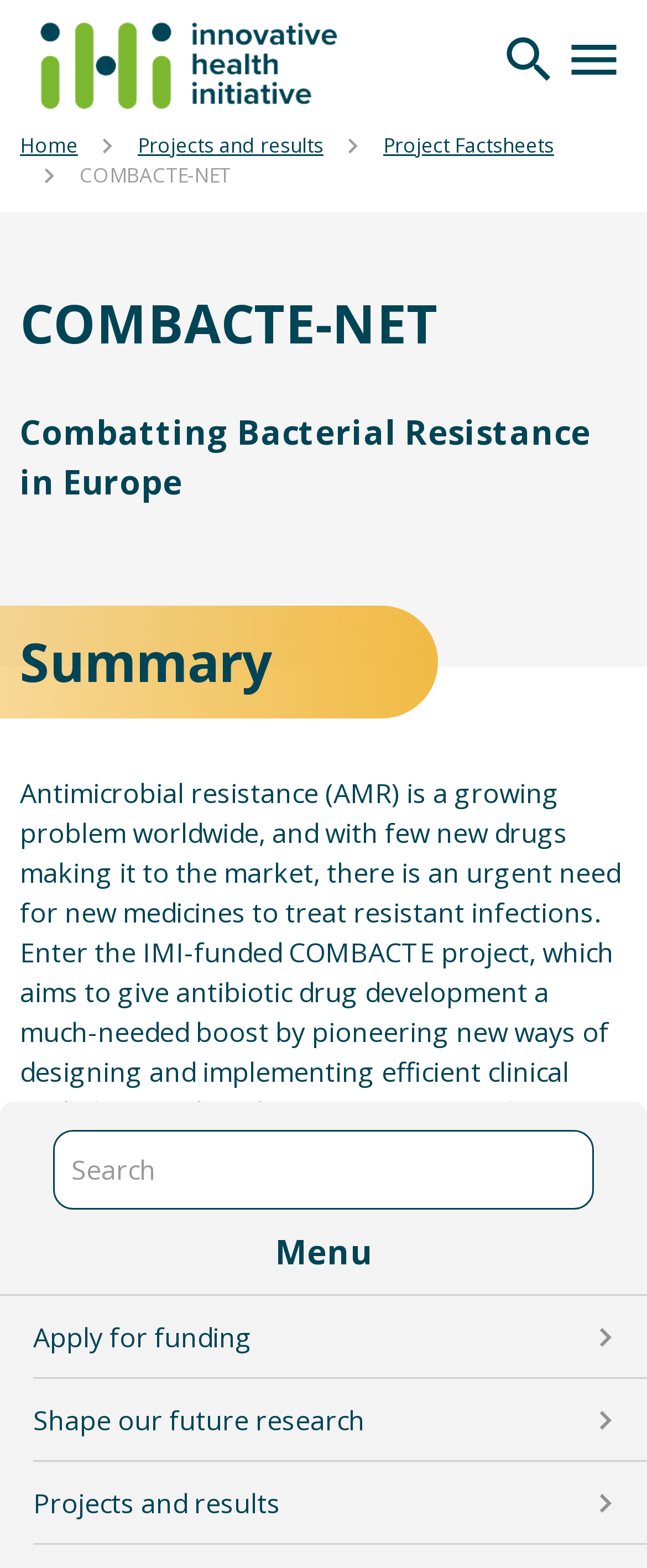What is the name of the project?
Refer to the image and give a detailed answer to the question.

The name of the project can be found in the breadcrumb navigation section, where it is listed as 'COMBACTE-NET'. Additionally, it is mentioned in the heading 'COMBACTE-NET' and in the static text 'Combatting Bacterial Resistance in Europe'.